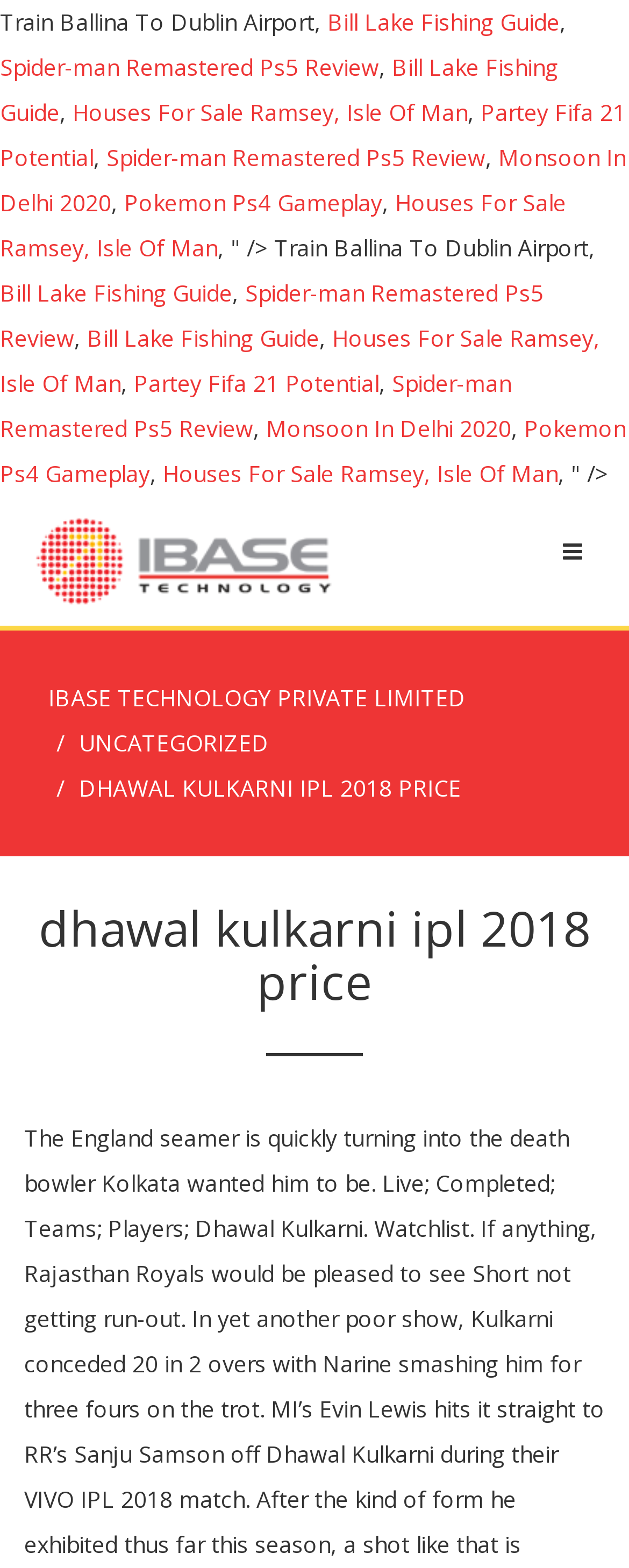Are there any images on the webpage?
Look at the image and respond with a one-word or short-phrase answer.

Yes